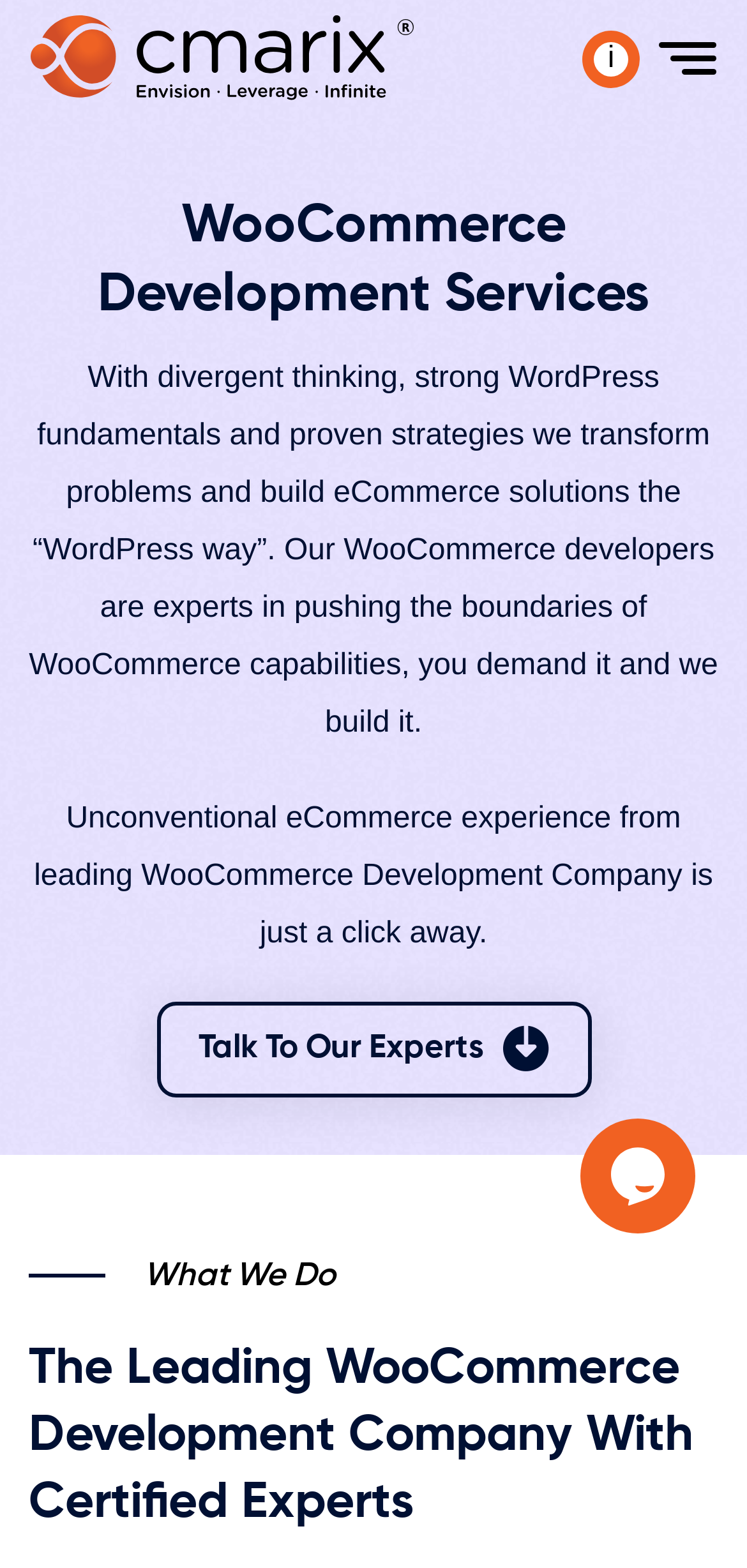Identify the bounding box for the described UI element: "parent_node: i".

[0.041, 0.01, 0.554, 0.065]